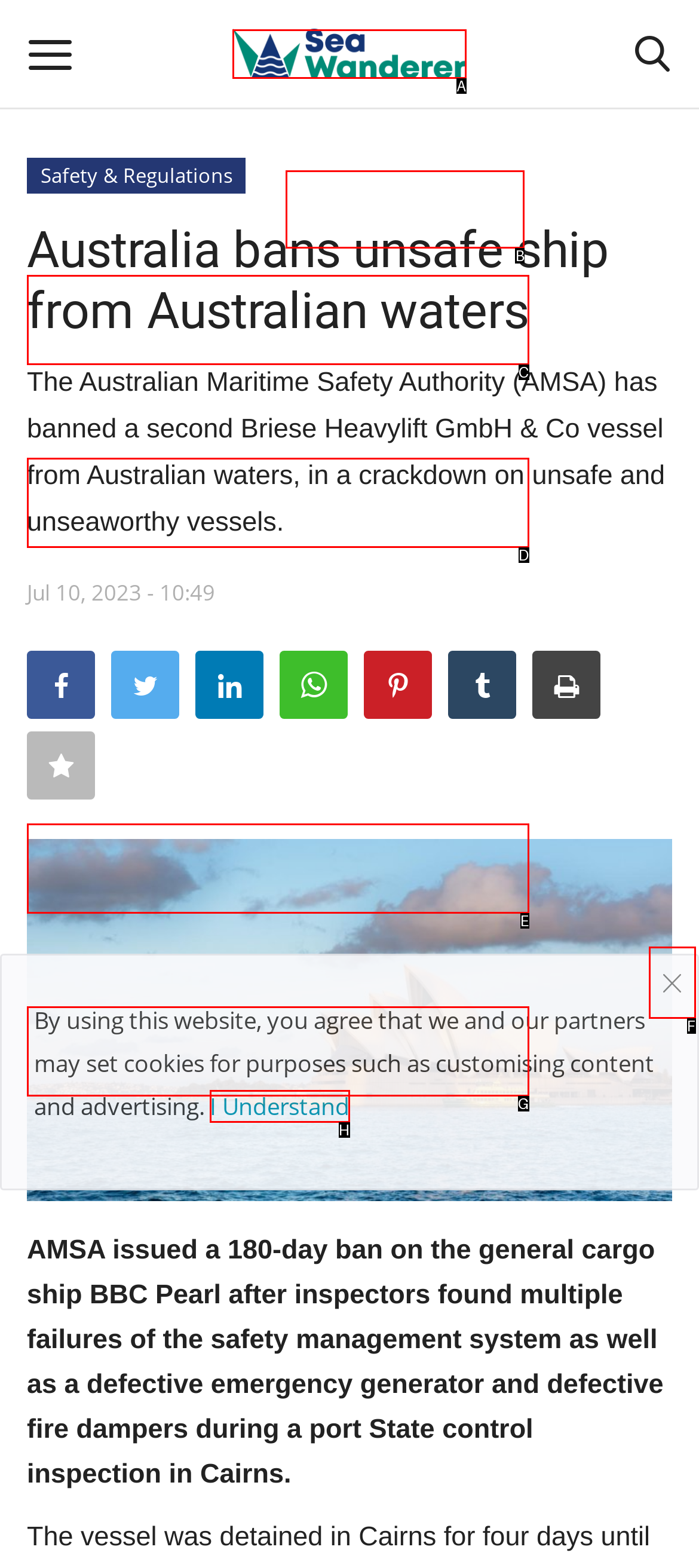To complete the task: Click the logo, select the appropriate UI element to click. Respond with the letter of the correct option from the given choices.

A